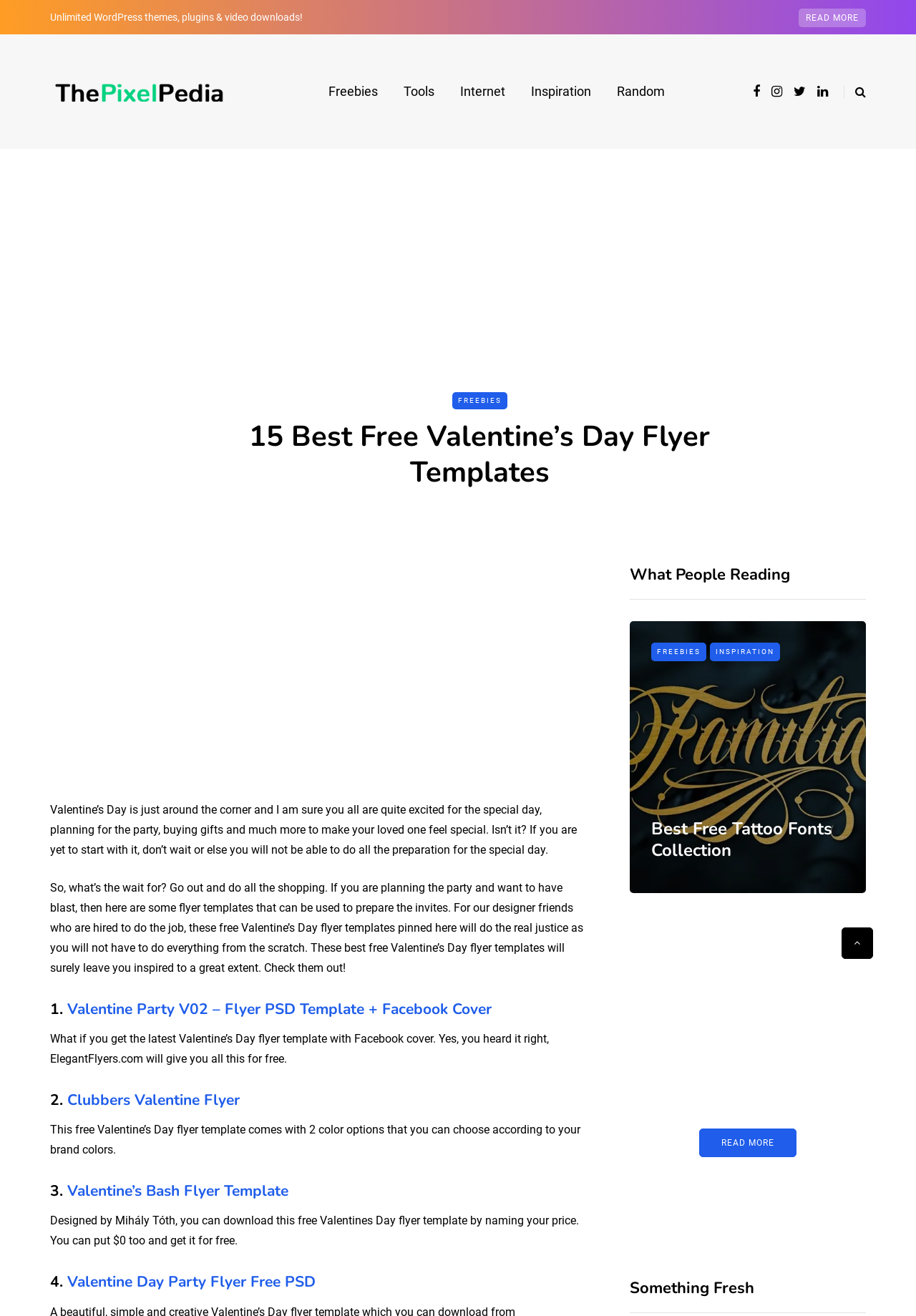Kindly determine the bounding box coordinates of the area that needs to be clicked to fulfill this instruction: "Visit 'ThePixelPedia'".

[0.055, 0.064, 0.25, 0.074]